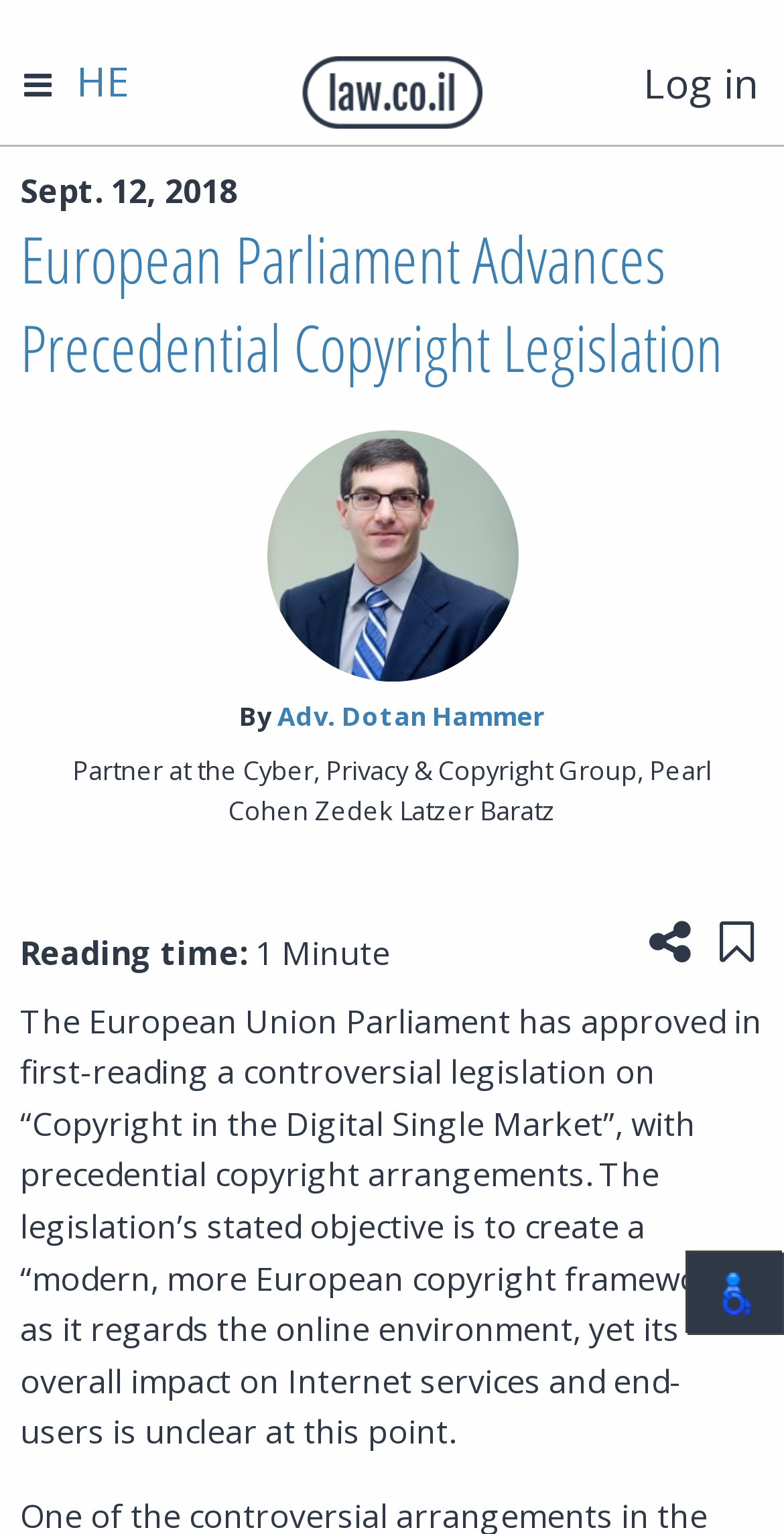Please find the bounding box coordinates of the element that you should click to achieve the following instruction: "Click the 'Share this page' button". The coordinates should be presented as four float numbers between 0 and 1: [left, top, right, bottom].

[0.815, 0.584, 0.895, 0.629]